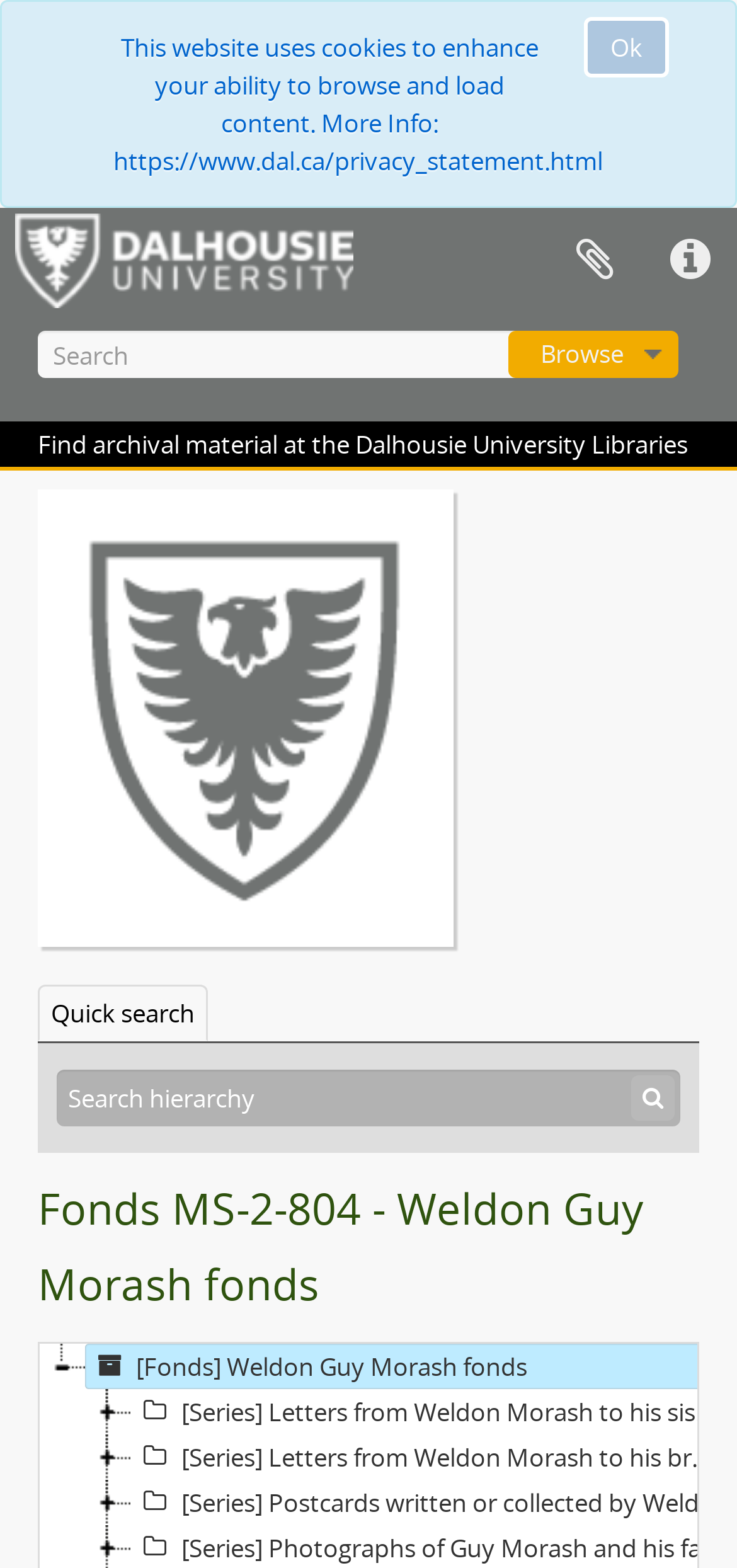Elaborate on the webpage's design and content in a detailed caption.

This webpage is about the Weldon Guy Morash fonds, which contains 46 letters and postcards written by Weldon Morash during World War One. At the top right corner, there is an "Ok" button and a notification about the website using cookies. Below this, there is a link to "AtoM" with an accompanying image. 

On the top navigation bar, there are several buttons, including "Quick links", "Clipboard", and "Browse". Next to these buttons, there is a search bar with a magnifying glass icon. 

The main content of the webpage is divided into two sections. The first section has a heading "Find archival material at the Dalhousie University Libraries" and provides links to "Go to Dalhousie University Archives" and "Quick search". 

The second section is dedicated to the Weldon Guy Morash fonds, with a heading "Fonds MS-2-804 - Weldon Guy Morash fonds". Below this, there are three tree items, each representing a series of letters or postcards written by Weldon Morash during World War One. These series are organized by the recipient of the letters, with one series addressed to his sister Gertrude, another to his brother Lloyd, and the third consisting of postcards written or collected by Weldon Morash.